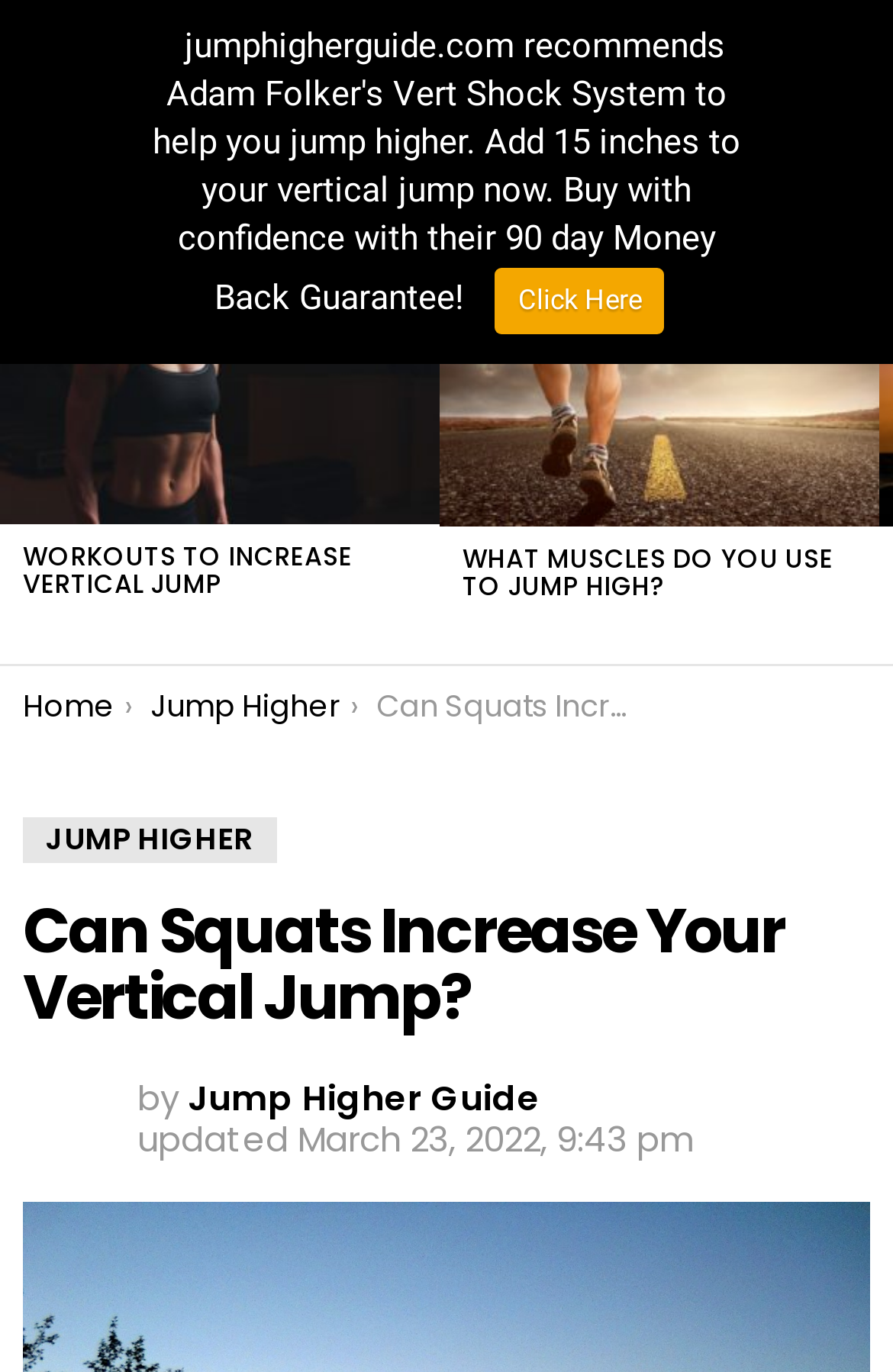Illustrate the webpage thoroughly, mentioning all important details.

The webpage appears to be a blog or article page focused on vertical jump enhancement. At the top, there are three links: "LATEST" on the left, "Menu" in the middle, and "SEARCH" on the right. Below these links, there is a section with a heading "LATEST STORIES" on the left side of the page.

The main content of the page is divided into two columns. The left column contains an article with a link "Workouts to Increase Vertical Jump" accompanied by an image. Below the link, there is a heading "WORKOUTS TO INCREASE VERTICAL JUMP" with a link to the same article. The right column contains another article with a link "What muscles do you use to jump high?" accompanied by an image. Below the link, there is a heading "WHAT MUSCLES DO YOU USE TO JUMP HIGH?" with a link to the same article.

Below the two-column section, there is a navigation bar with links "You are here:", "Home", and "Jump Higher". The "Jump Higher" link is followed by a section with a heading "Can Squats Increase Your Vertical Jump?" and a subheading "by Jump Higher Guide". The section also contains the date "March 23, 2022, 9:43 pm" and a link "Click Here" in the middle of the page.

Overall, the webpage appears to be a resource for individuals interested in improving their vertical jump, with multiple articles and links to related content.